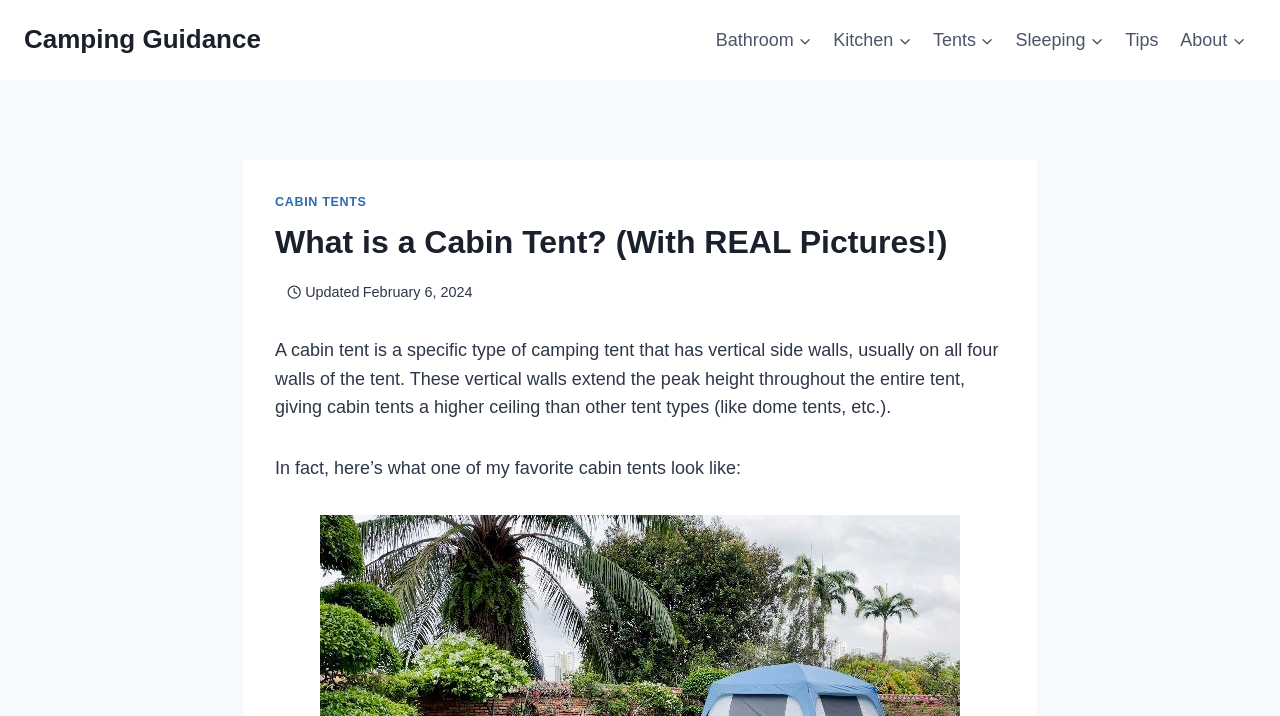How many walls of the tent have vertical walls?
Look at the image and answer the question using a single word or phrase.

All four walls